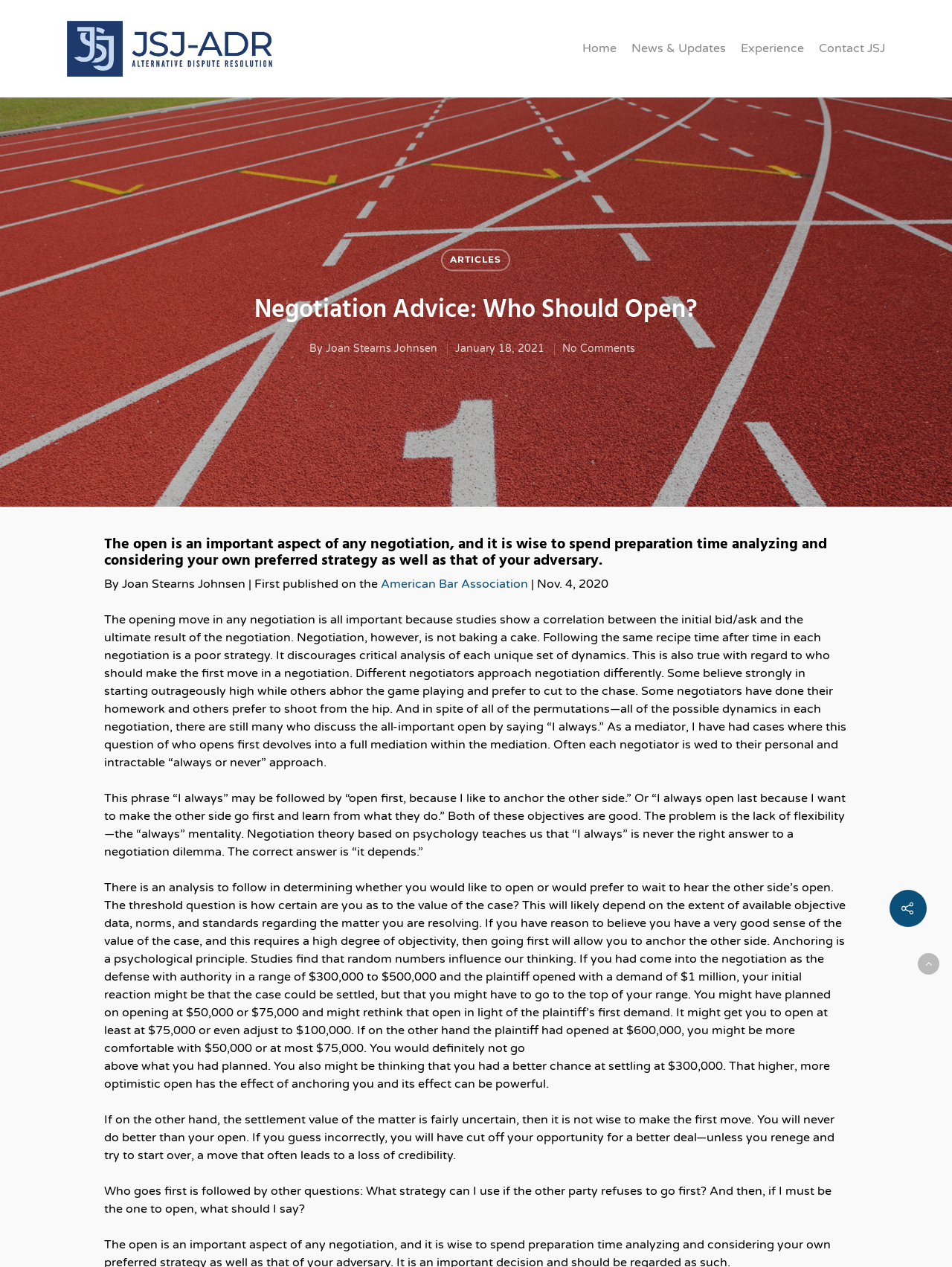Please reply to the following question using a single word or phrase: 
Who is the author of the article?

Joan Stearns Johnsen